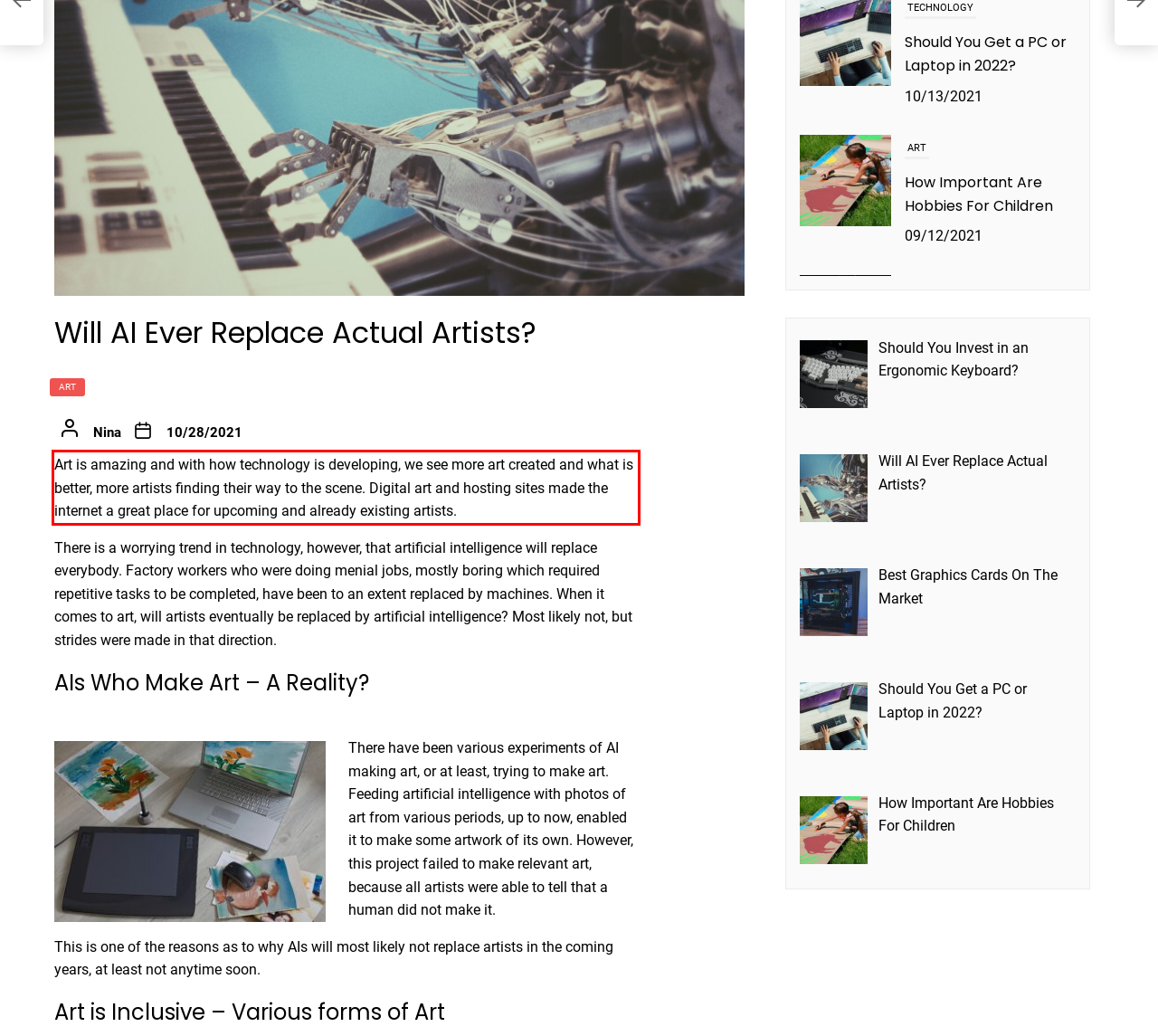You have a webpage screenshot with a red rectangle surrounding a UI element. Extract the text content from within this red bounding box.

Art is amazing and with how technology is developing, we see more art created and what is better, more artists finding their way to the scene. Digital art and hosting sites made the internet a great place for upcoming and already existing artists.